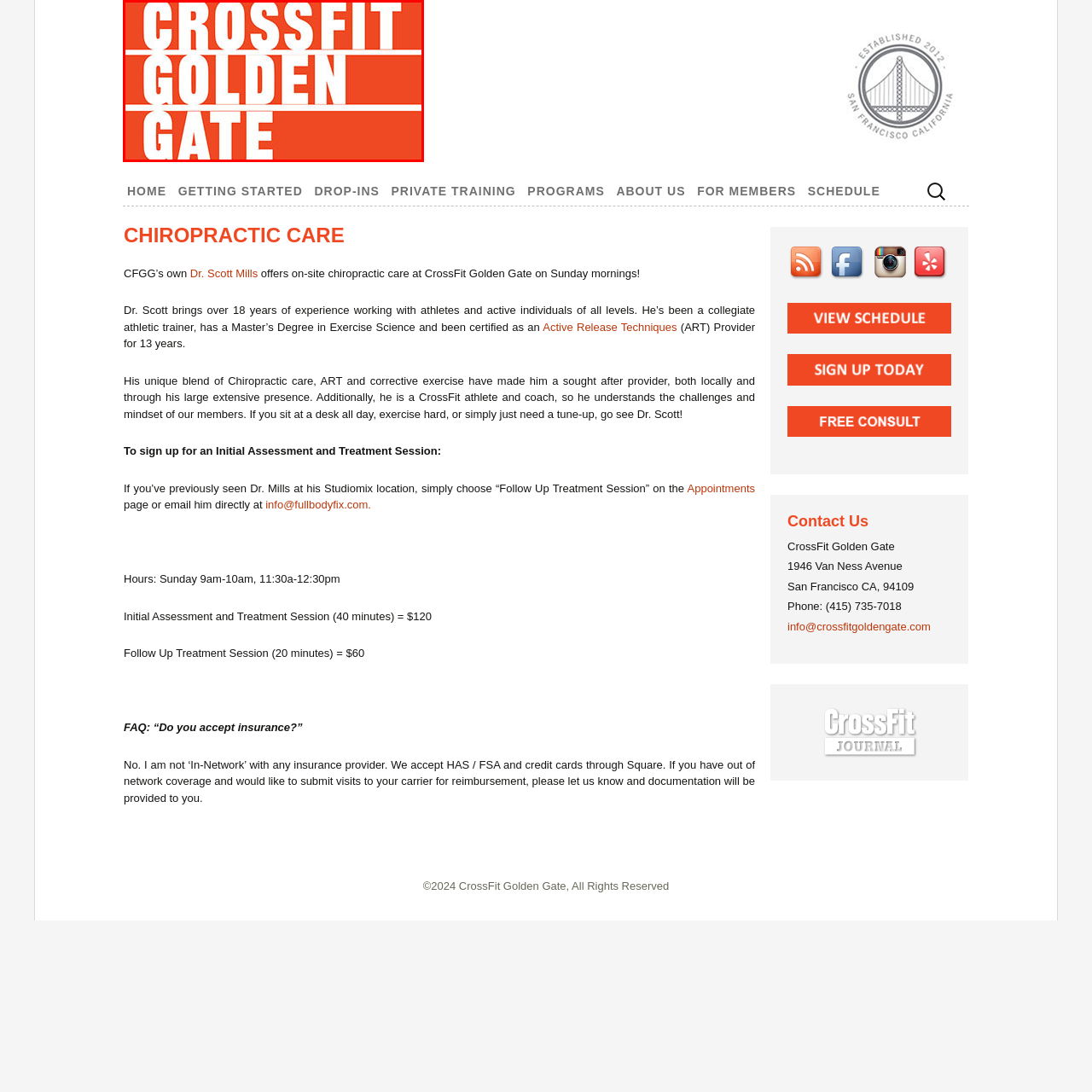View the image surrounded by the red border, What is the color of the brand's name?
 Answer using a single word or phrase.

white